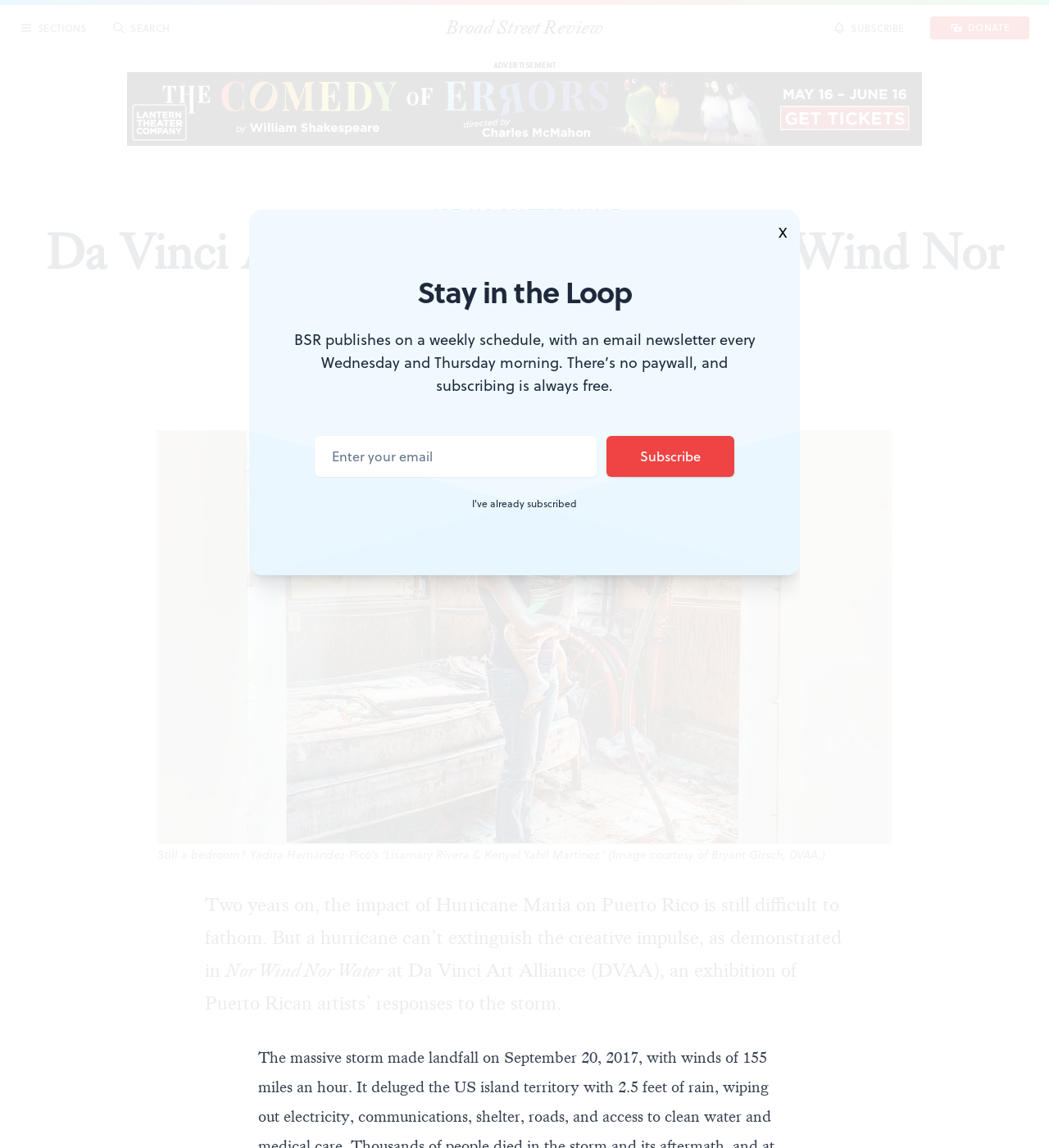Please specify the bounding box coordinates of the clickable section necessary to execute the following command: "Subscribe to the newsletter".

[0.578, 0.38, 0.7, 0.415]